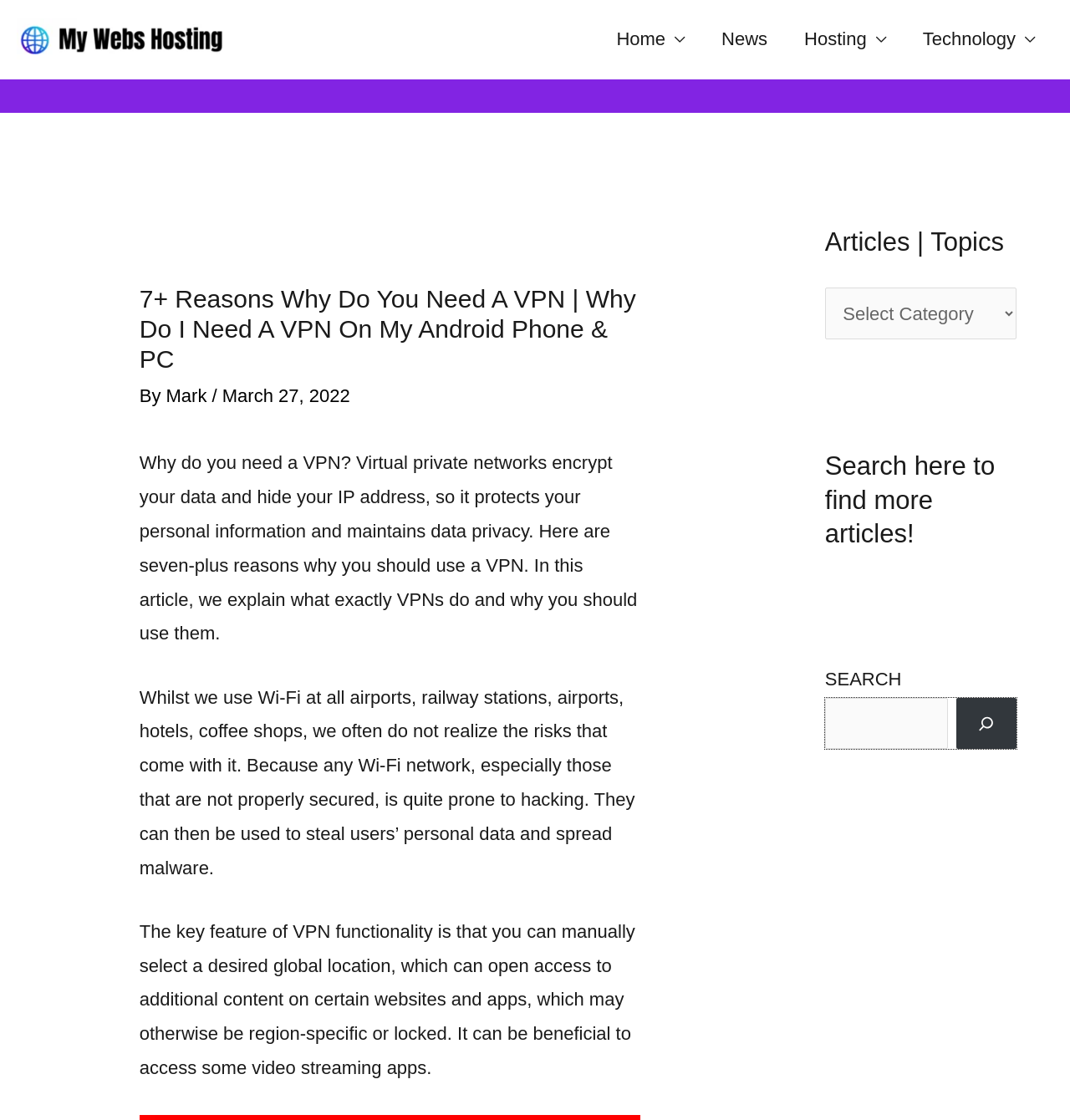Use a single word or phrase to answer the question:
What is the main purpose of a VPN?

Protect personal information